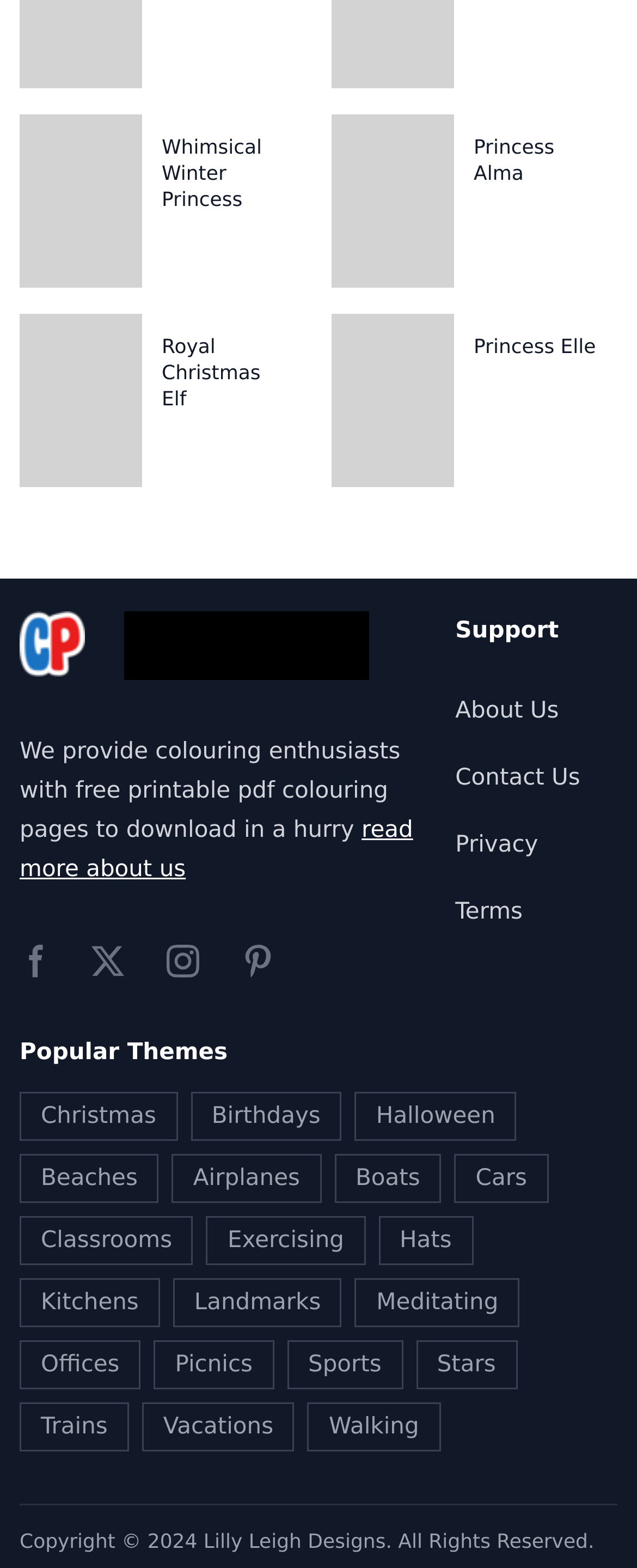Can you provide the bounding box coordinates for the element that should be clicked to implement the instruction: "Explore PACSCL"?

None